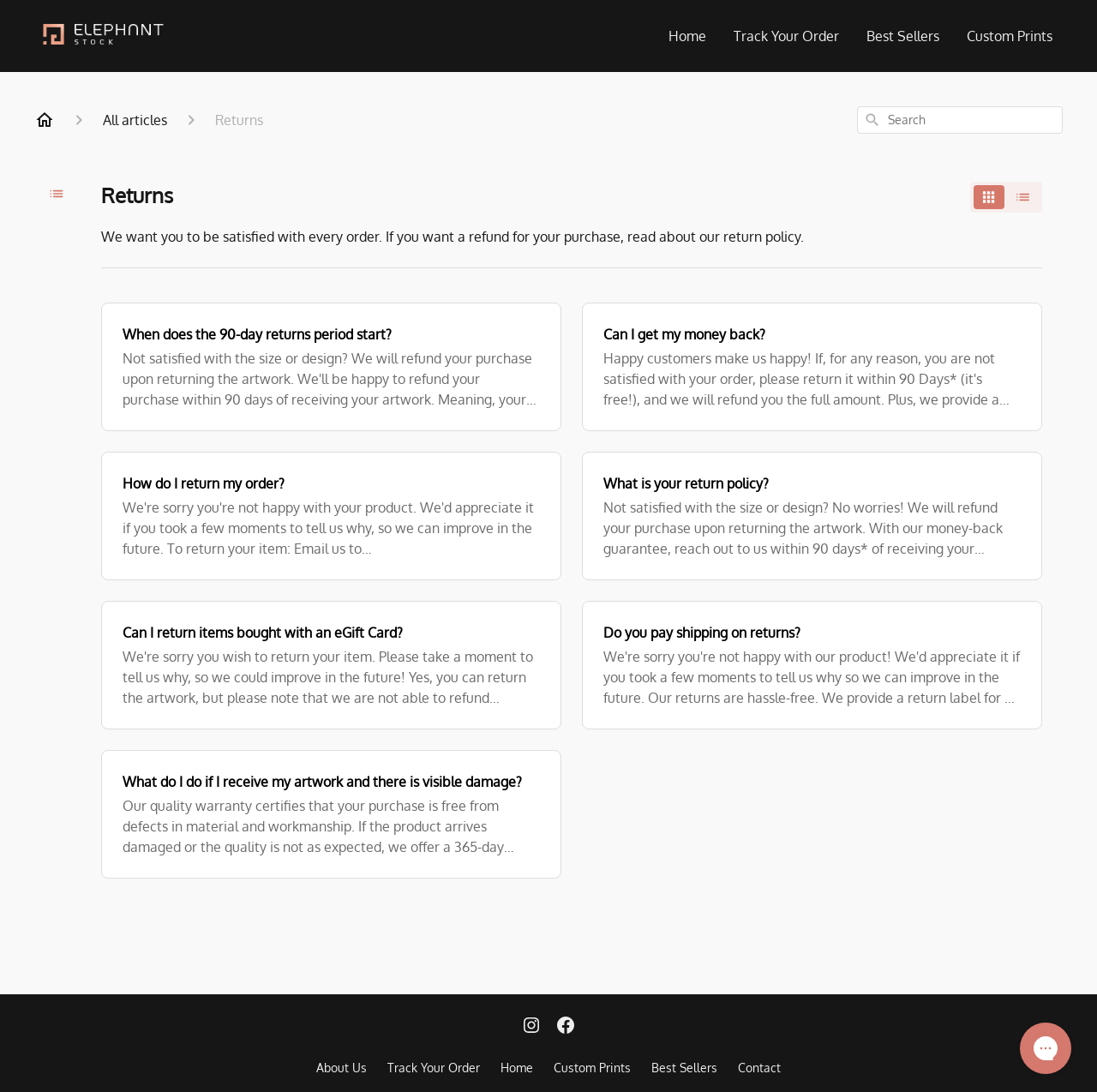Respond to the question below with a single word or phrase: What is the purpose of the search box?

To search